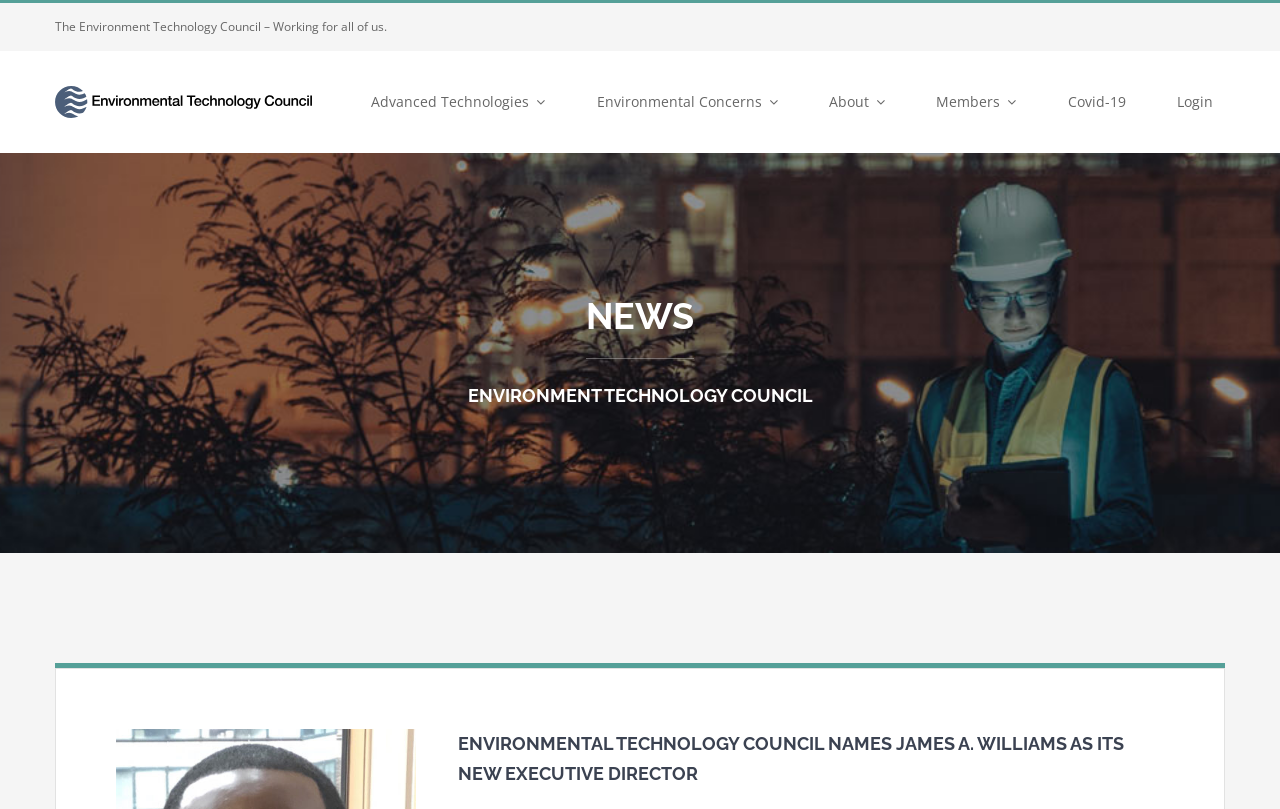What is the title of the news article?
Look at the image and respond with a one-word or short-phrase answer.

Environmental Technology Council Names James A. Williams as its New Executive Director